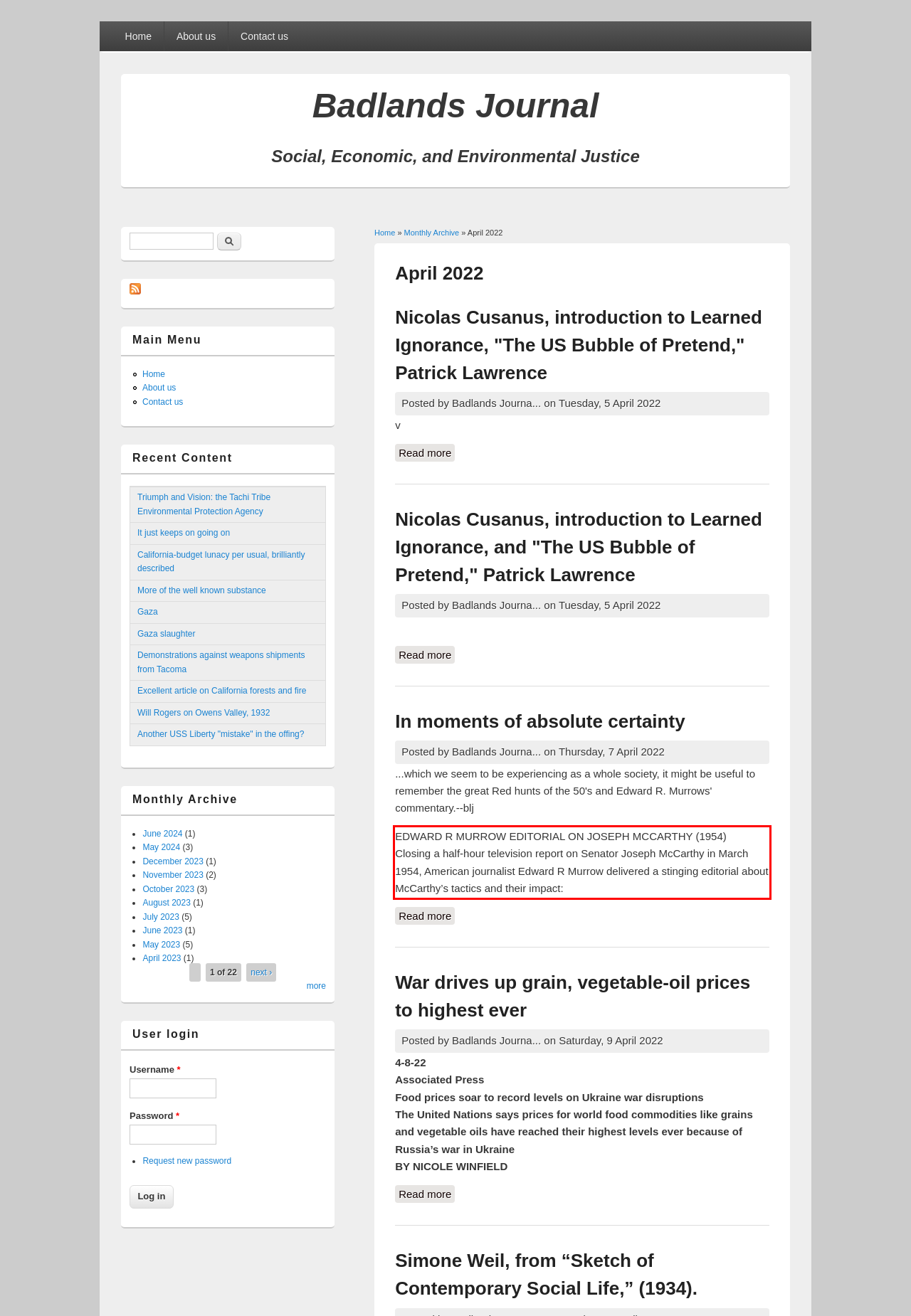Please use OCR to extract the text content from the red bounding box in the provided webpage screenshot.

EDWARD R MURROW EDITORIAL ON JOSEPH MCCARTHY (1954) Closing a half-hour television report on Senator Joseph McCarthy in March 1954, American journalist Edward R Murrow delivered a stinging editorial about McCarthy’s tactics and their impact: